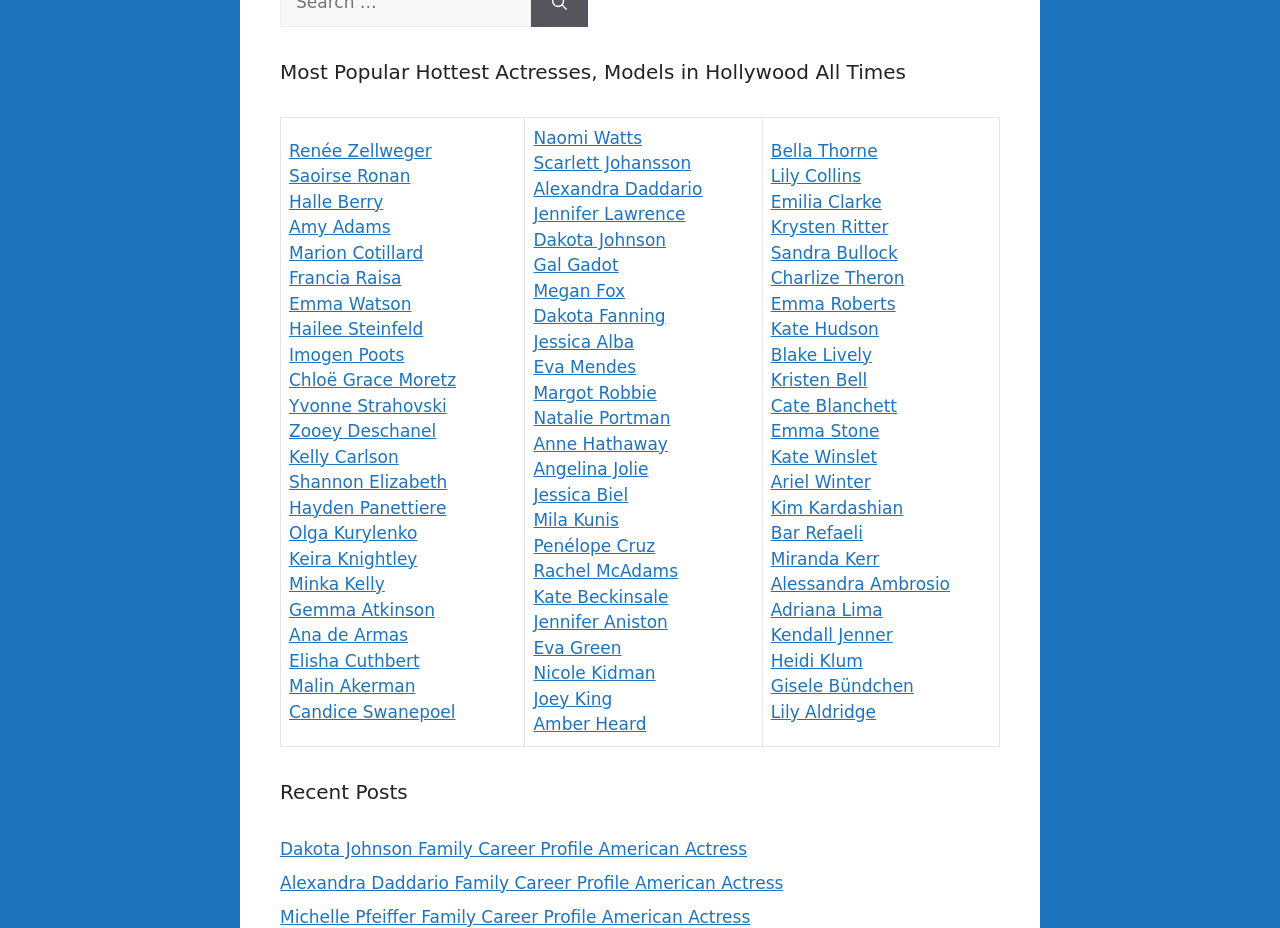Find the bounding box coordinates of the element's region that should be clicked in order to follow the given instruction: "Explore Emma Watson". The coordinates should consist of four float numbers between 0 and 1, i.e., [left, top, right, bottom].

[0.226, 0.316, 0.322, 0.338]